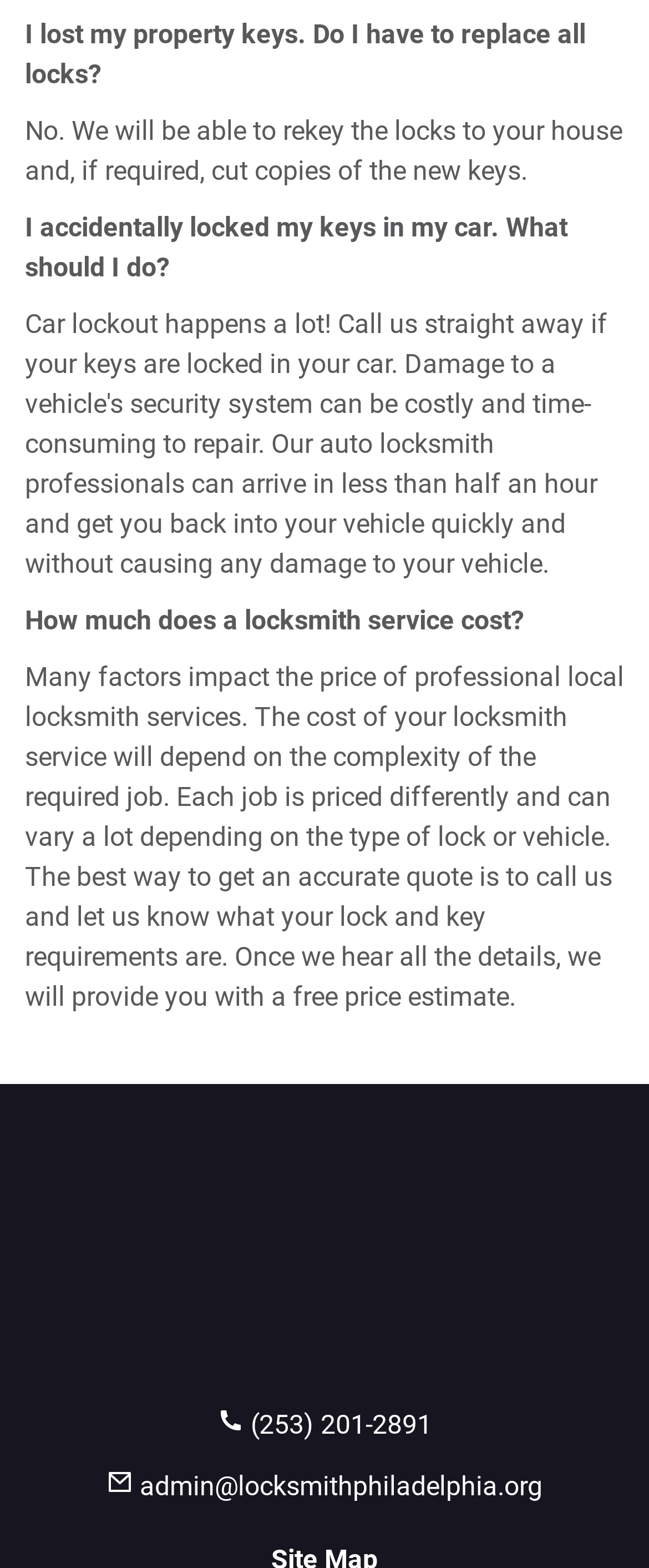Given the element description "(253) 201-2891", identify the bounding box of the corresponding UI element.

[0.335, 0.898, 0.665, 0.919]